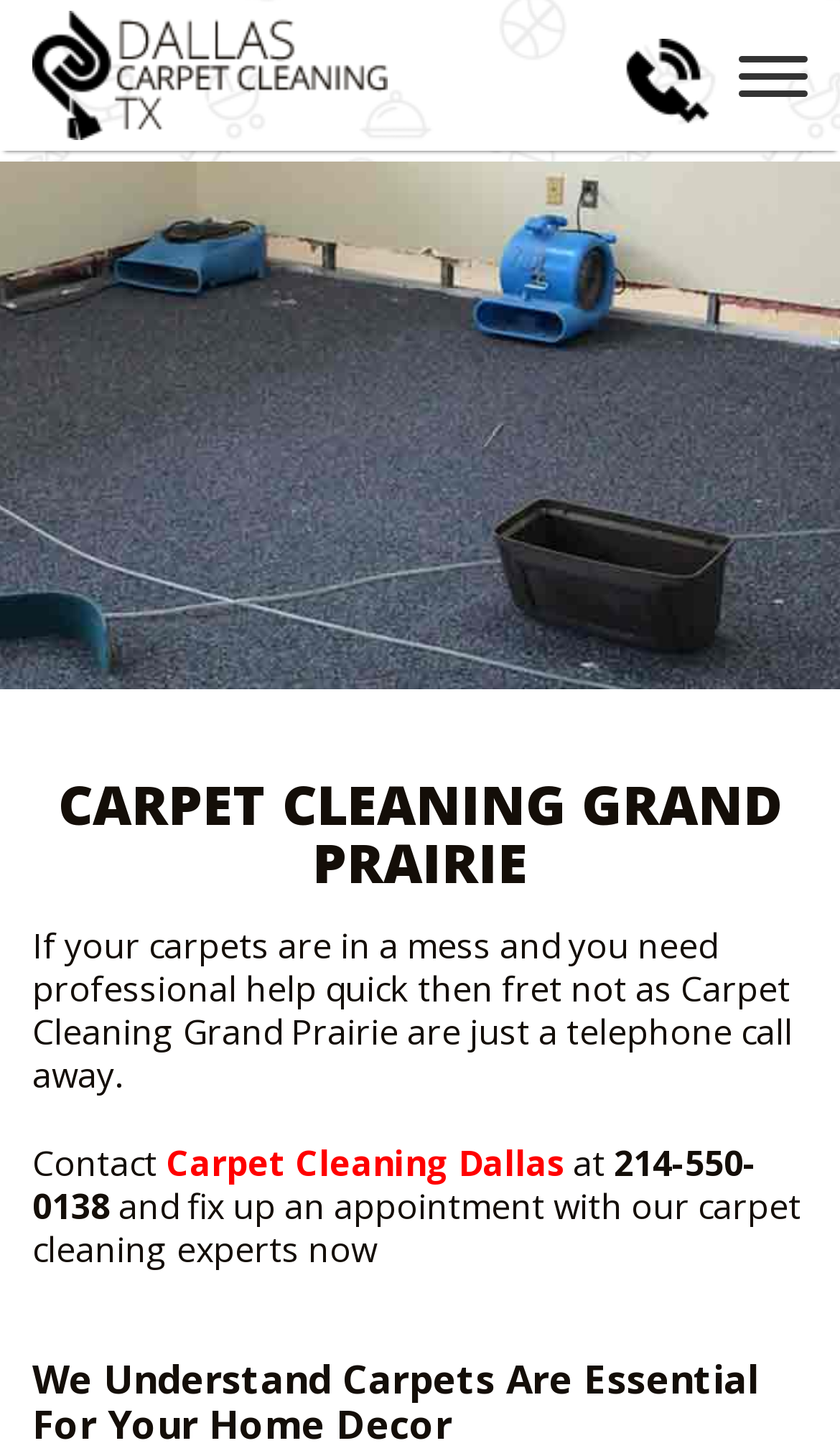Provide the bounding box coordinates of the area you need to click to execute the following instruction: "View the CARPET CLEANING services".

[0.167, 0.516, 0.833, 0.555]